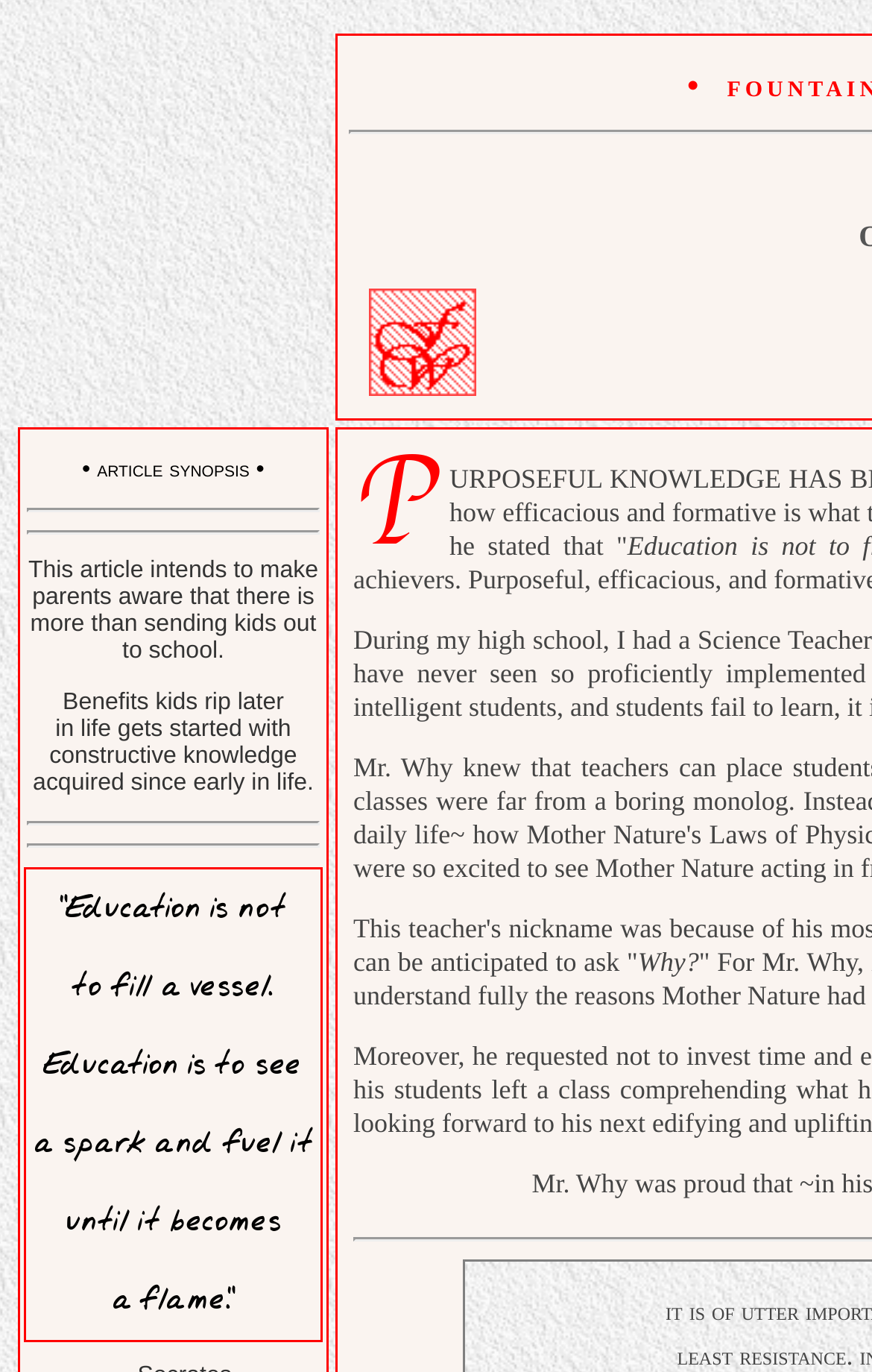You are given a webpage screenshot with a red bounding box around a UI element. Extract and generate the text inside this red bounding box.

"Education is not to fill a vessel. Education is to see a spark and fuel it until it becomes a flame."